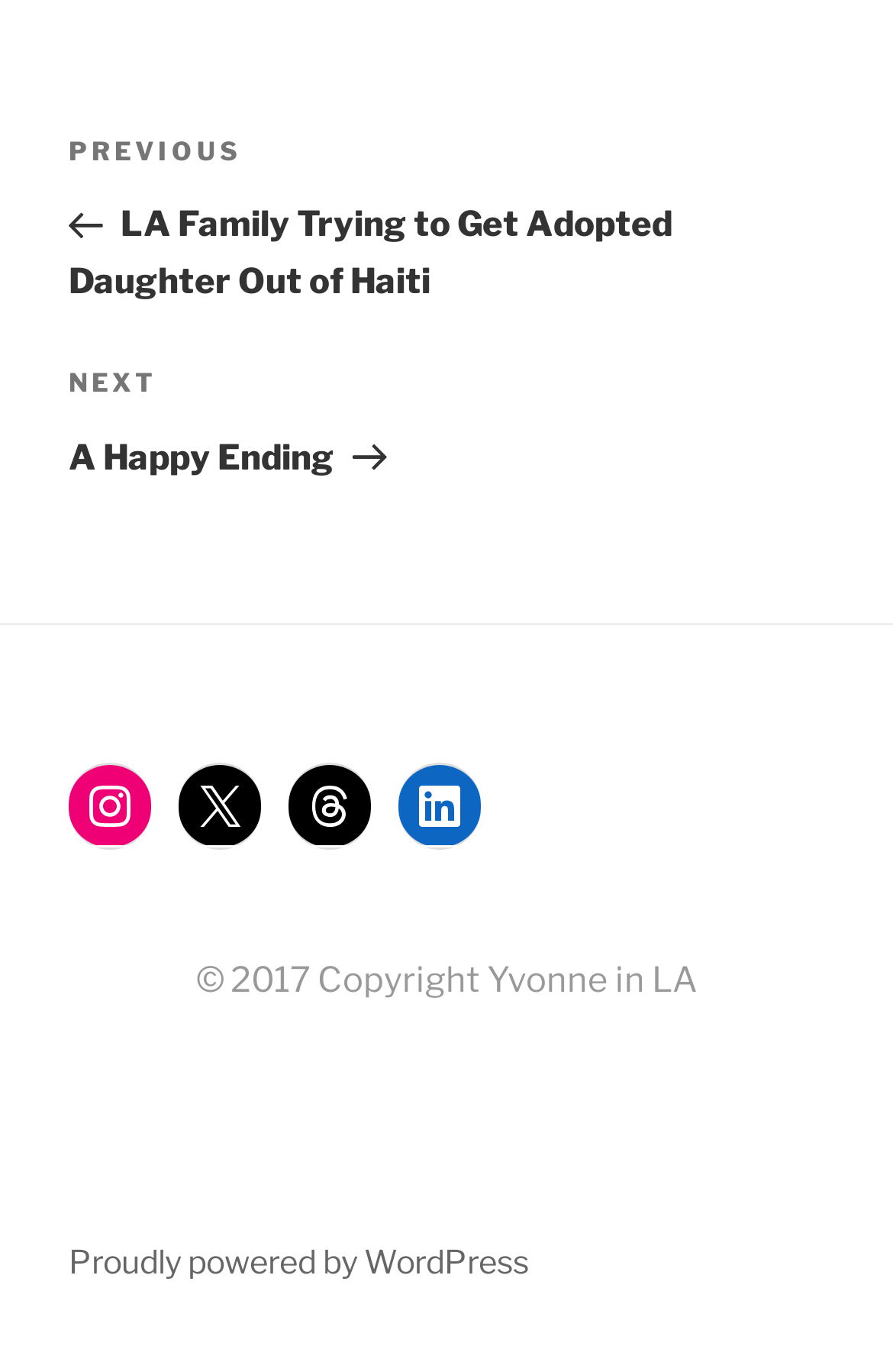What is the previous post about?
Make sure to answer the question with a detailed and comprehensive explanation.

I found the link 'Previous Post LA Family Trying to Get Adopted Daughter Out of Haiti' in the navigation section, which suggests that the previous post is about a LA family trying to get their adopted daughter out of Haiti.